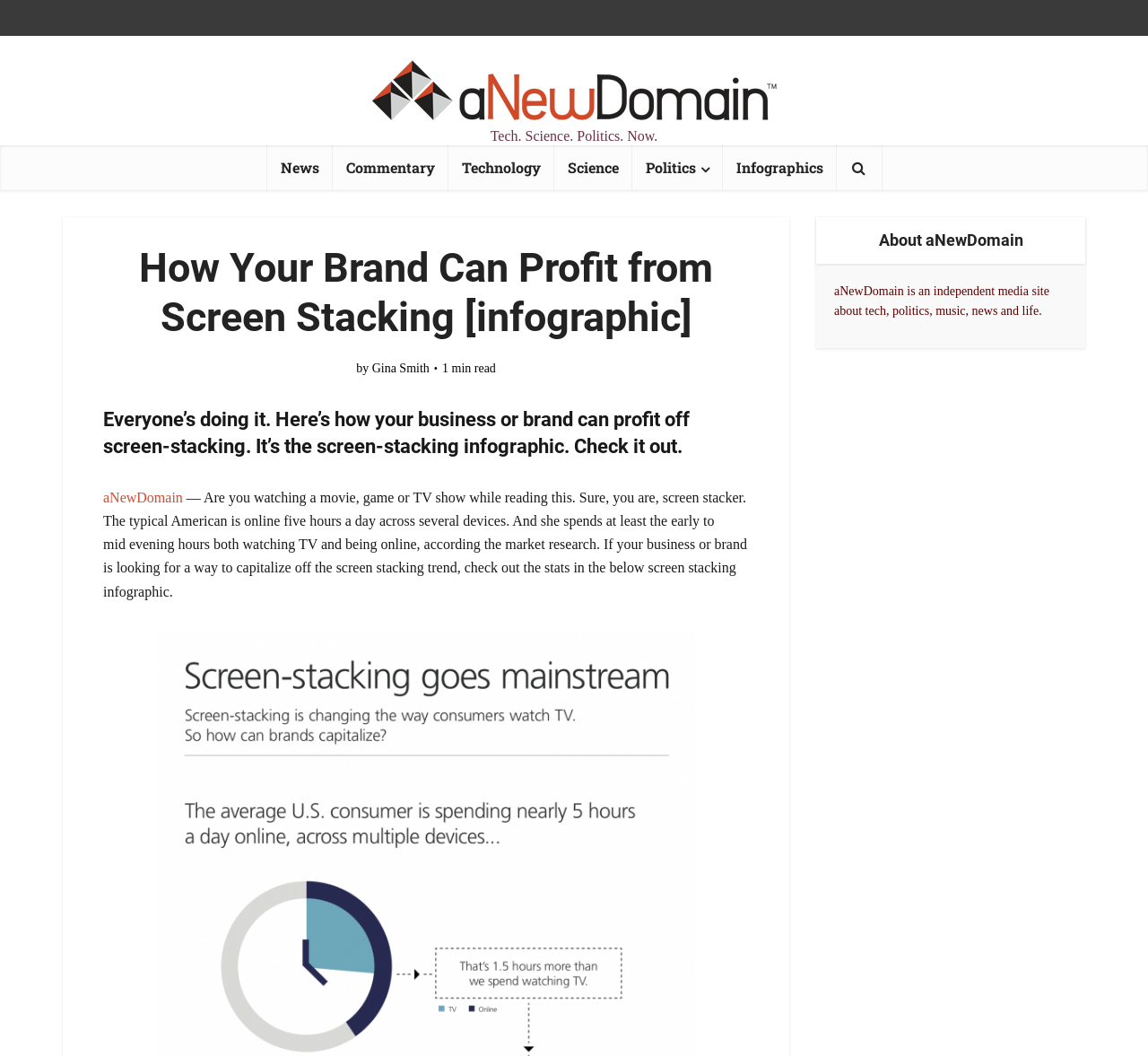Answer the question with a single word or phrase: 
What is the estimated time to read the article?

1 min